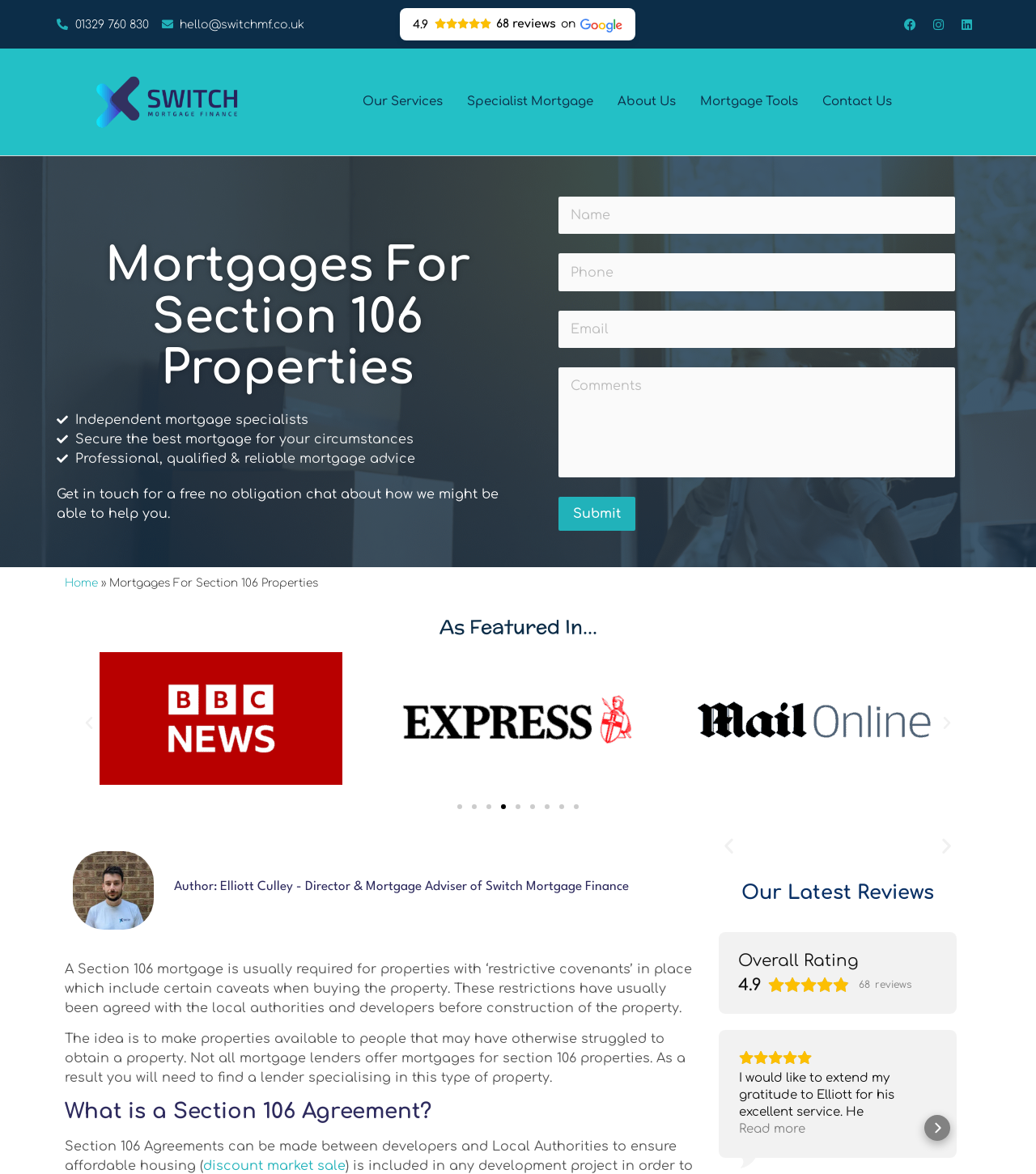Locate the bounding box coordinates of the item that should be clicked to fulfill the instruction: "Click the 'Our Services' link".

[0.343, 0.05, 0.443, 0.123]